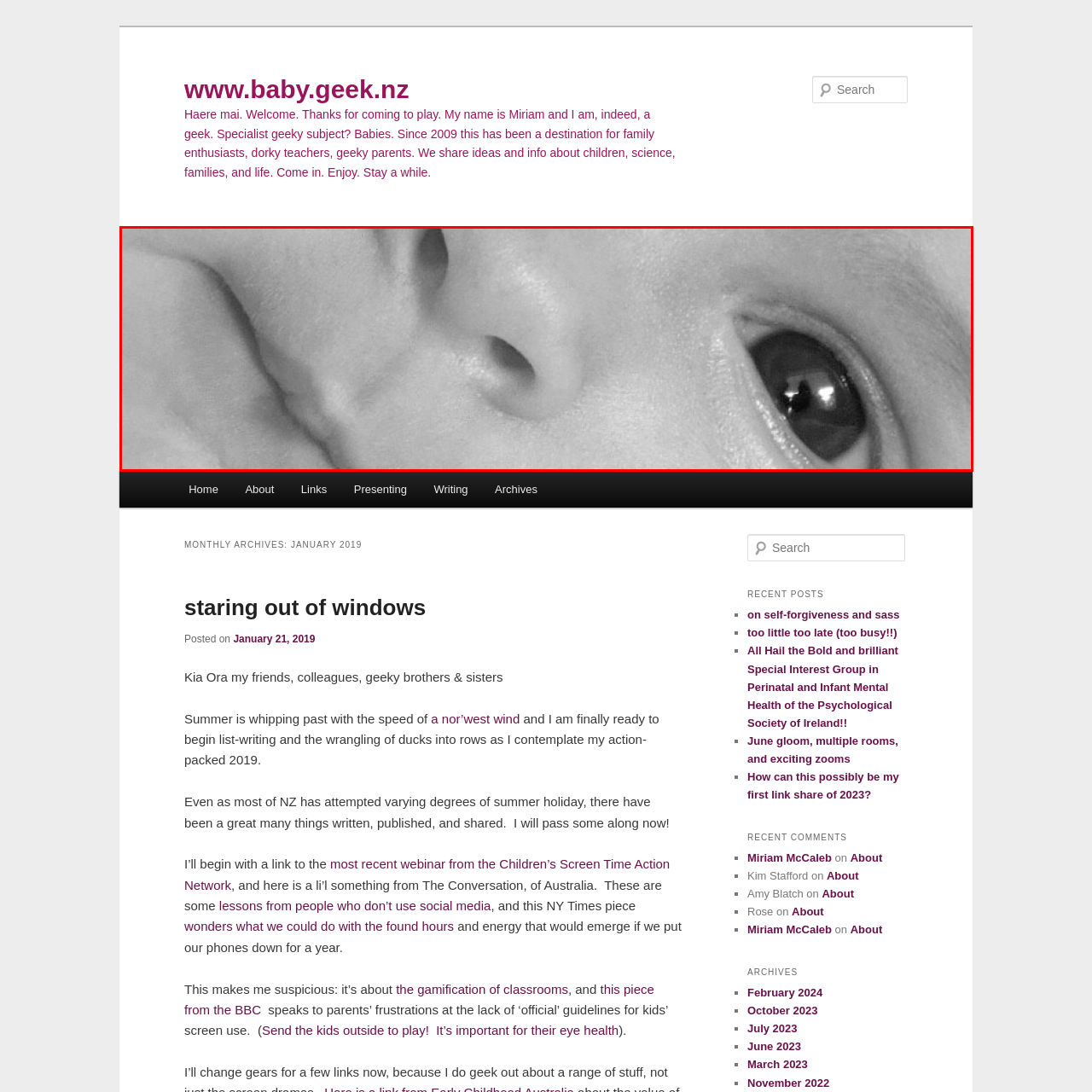Observe the image enclosed by the red box and thoroughly answer the subsequent question based on the visual details: What is reflected in the baby's eye?

According to the caption, the eye's reflection 'subtly reveals a hint of the surrounding environment', suggesting that the baby's eye is reflecting a faint image of the environment in which the photograph was taken.